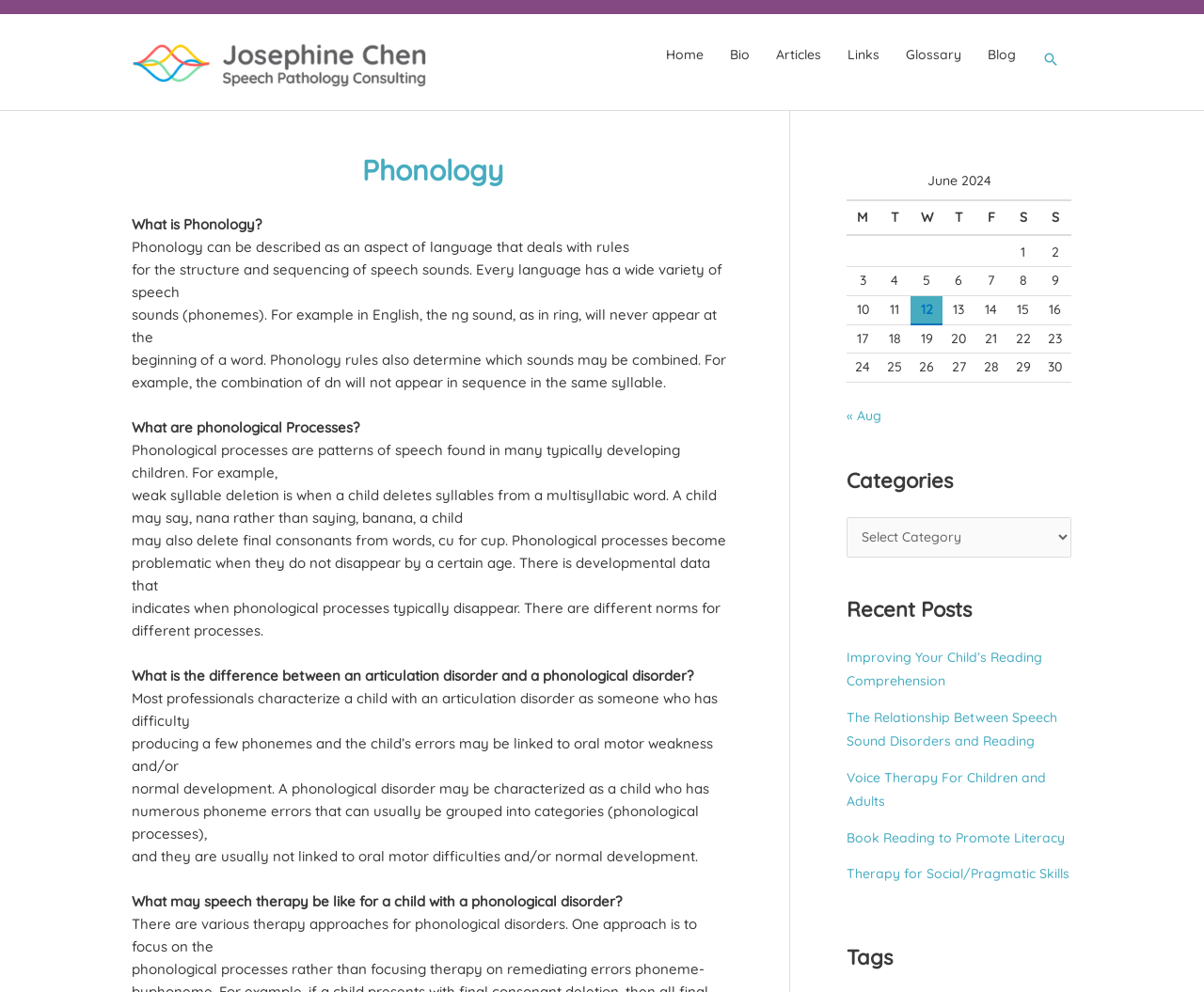What is the difference between an articulation disorder and a phonological disorder?
Please provide a detailed answer to the question.

According to the webpage, a child with an articulation disorder has difficulty producing a few phonemes and the child's errors may be linked to oral motor weakness and/or normal development, whereas a phonological disorder is characterized as a child who has numerous phoneme errors that can usually be grouped into categories (phonological processes) and they are usually not linked to oral motor difficulties and/or normal development.